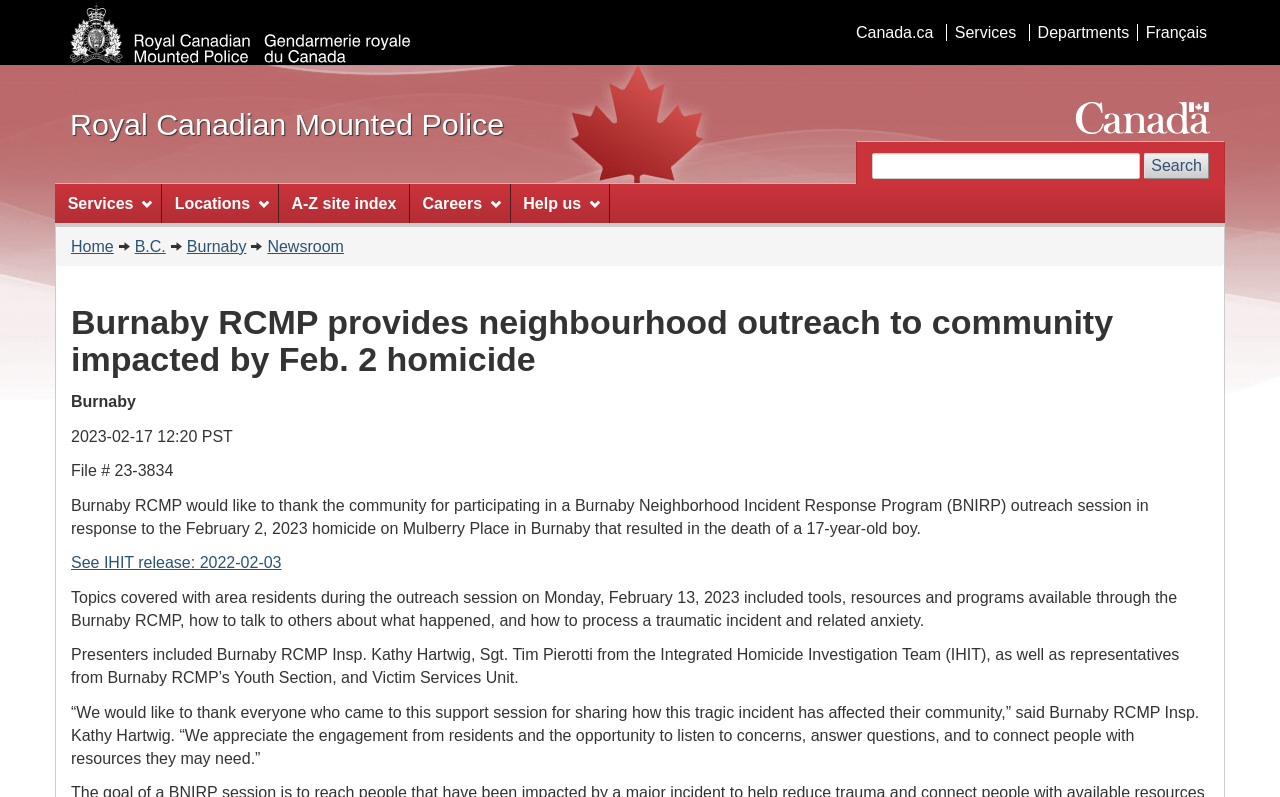What is the name of the police force?
We need a detailed and exhaustive answer to the question. Please elaborate.

I found the answer by looking at the image with the description 'Royal Canadian Mounted Police' at the top left corner of the webpage, which is likely the logo of the police force.